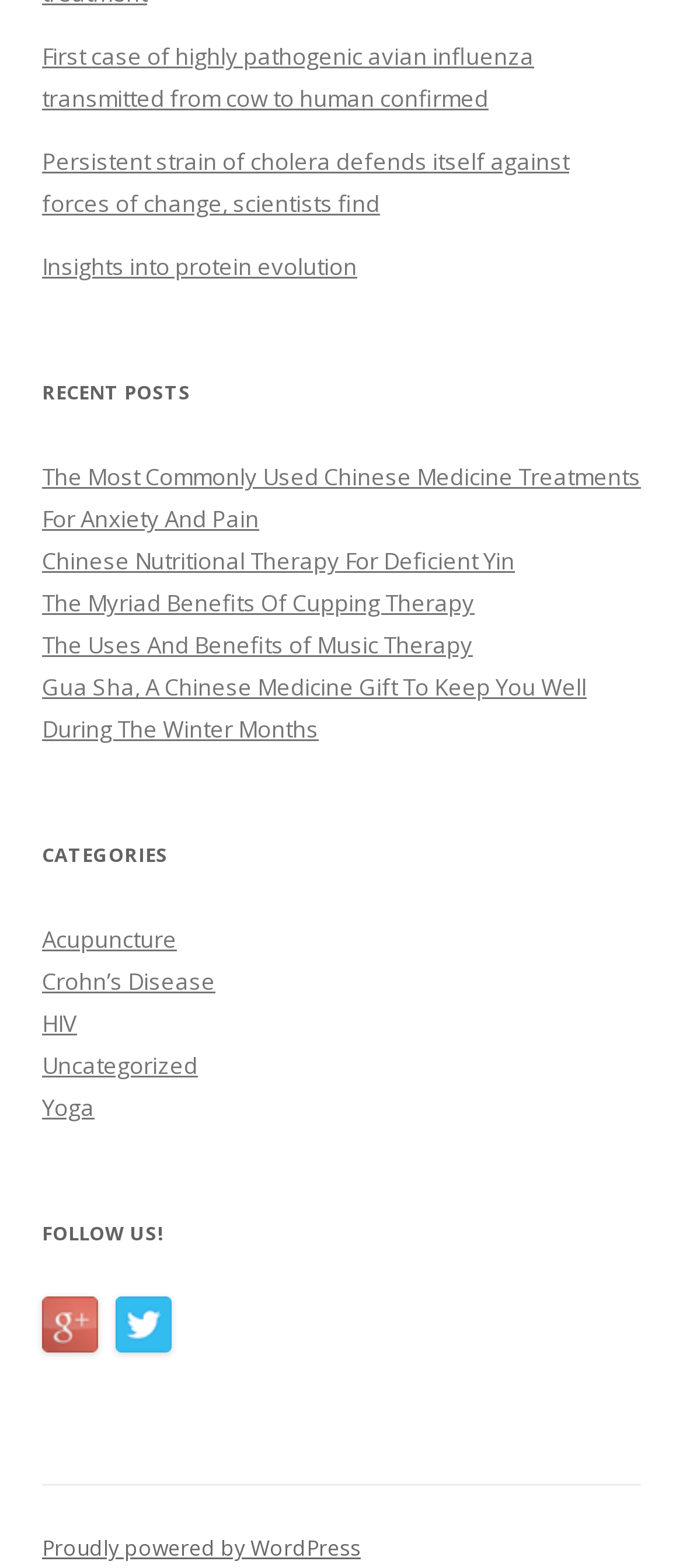Identify the bounding box coordinates of the element that should be clicked to fulfill this task: "Read the first recent post". The coordinates should be provided as four float numbers between 0 and 1, i.e., [left, top, right, bottom].

[0.062, 0.026, 0.782, 0.073]